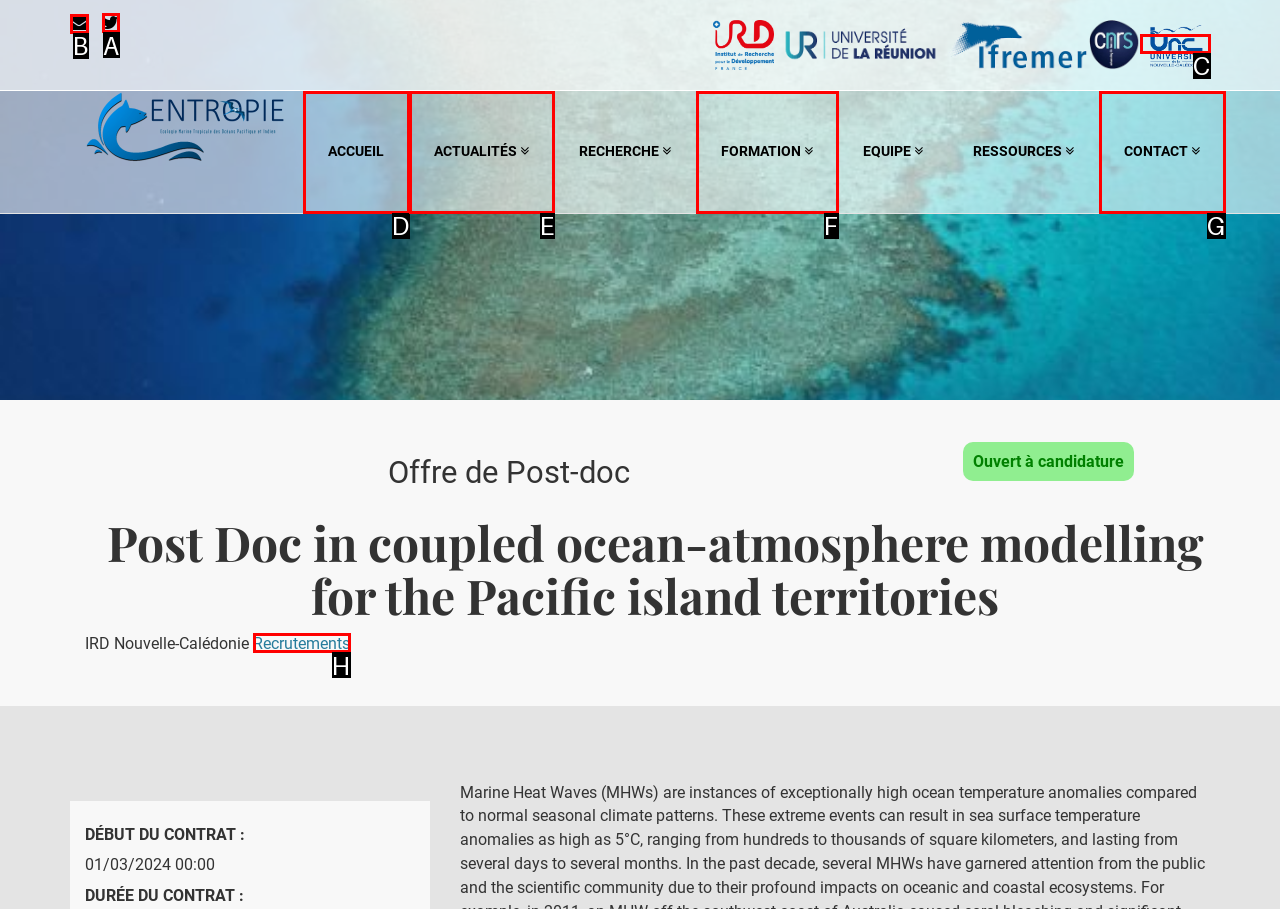Determine the appropriate lettered choice for the task: Open Twitter. Reply with the correct letter.

A